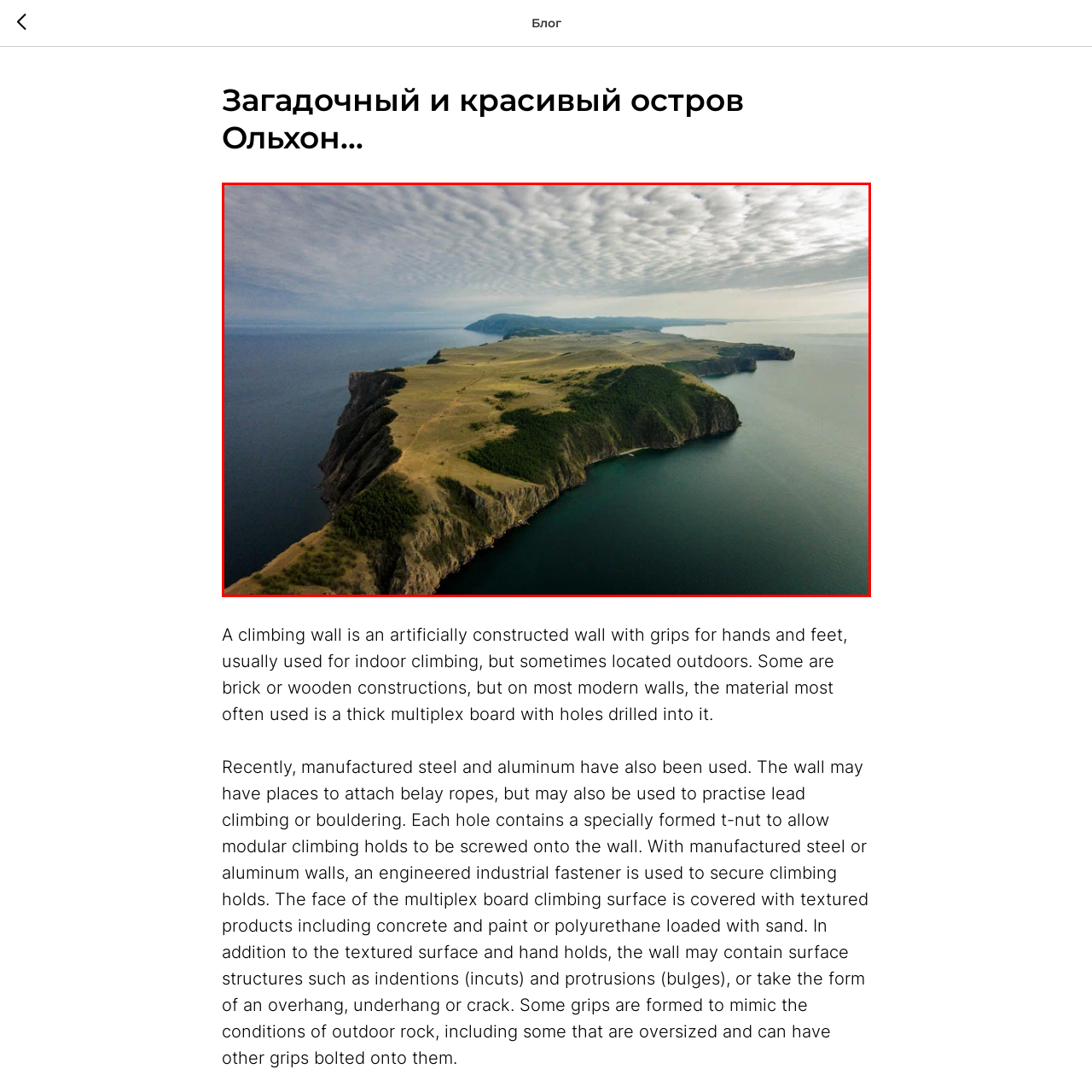Elaborate on the image contained within the red outline, providing as much detail as possible.

This breathtaking aerial view captures the dramatic landscape of Olkhon Island, a remote and stunning destination situated on Lake Baikal in Siberia. The image showcases the island's rugged coastline, characterized by steep cliffs that rise sharply from the deep blue waters, contrasting beautifully with the verdant patches of grass and scattered trees along the shoreline. The rolling hills in the background add depth to the scene, while the sky above is adorned with a patterned blanket of clouds, enhancing the island's mystical ambiance. This striking natural beauty makes Olkhon Island a captivating spot for adventurers and nature enthusiasts alike.